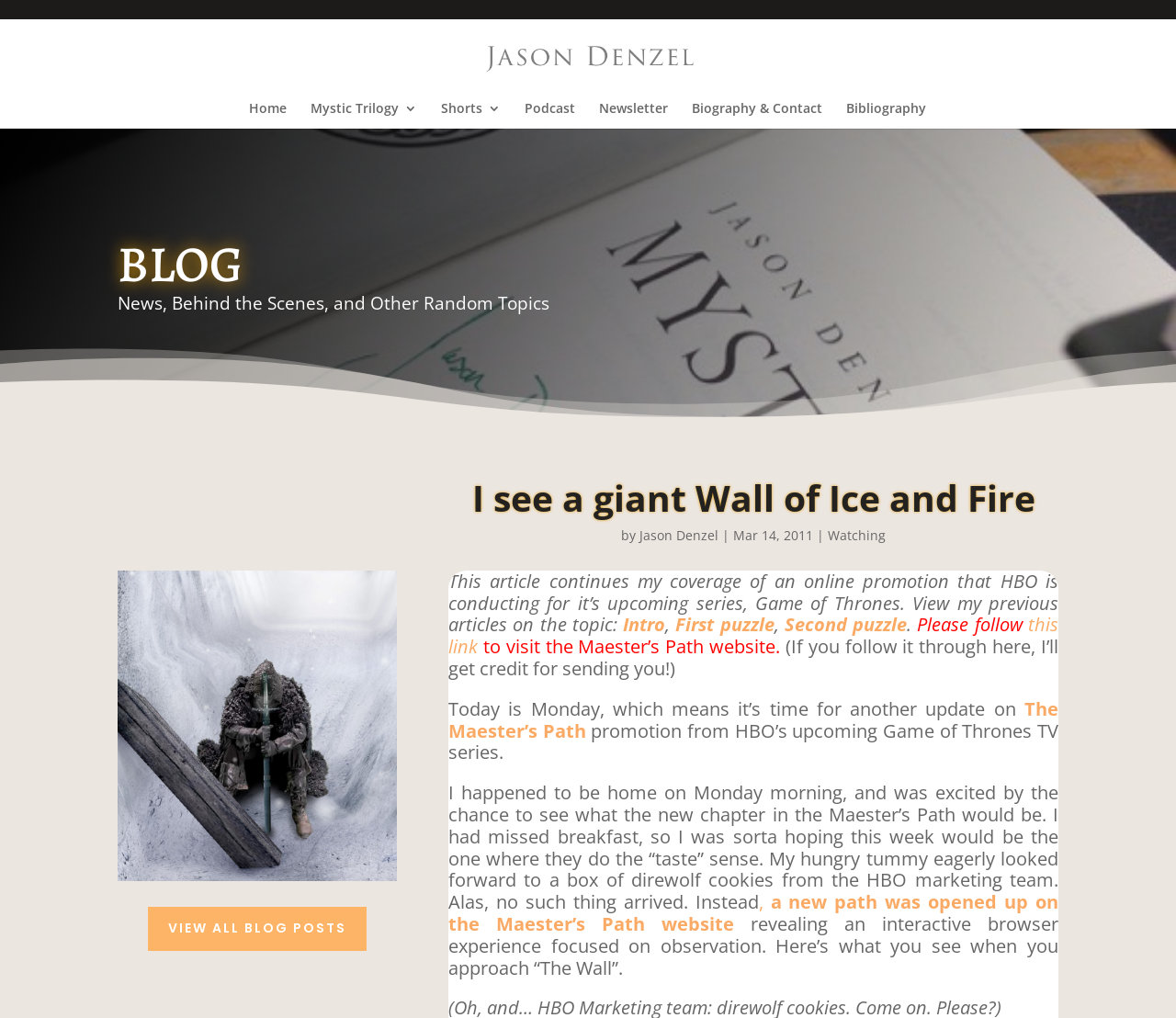How many images are there on this webpage?
Answer with a single word or phrase, using the screenshot for reference.

2